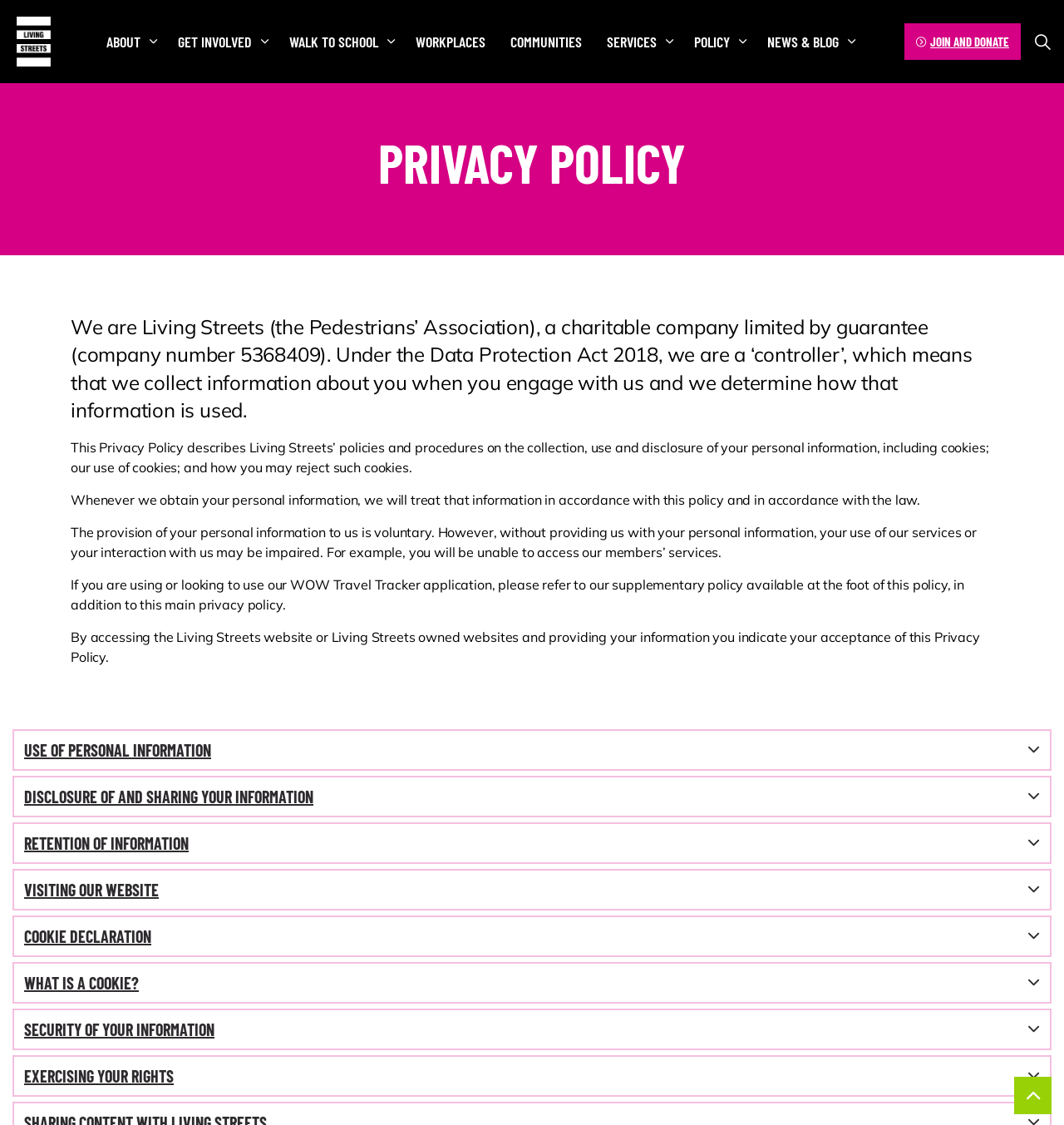Find the bounding box coordinates of the element to click in order to complete the given instruction: "Click on ABOUT."

[0.088, 0.0, 0.155, 0.074]